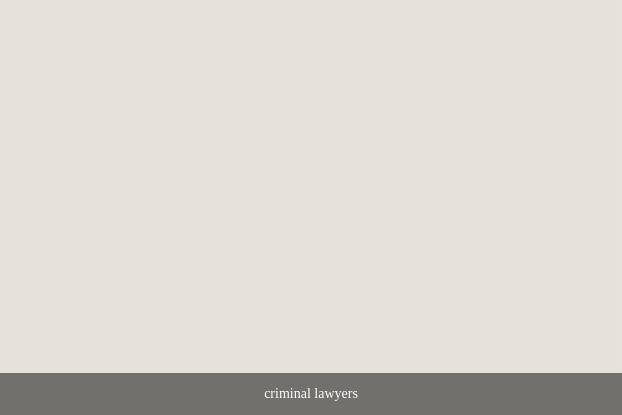What is the font style of the text 'criminal lawyers'?
Answer briefly with a single word or phrase based on the image.

Simple, elegant